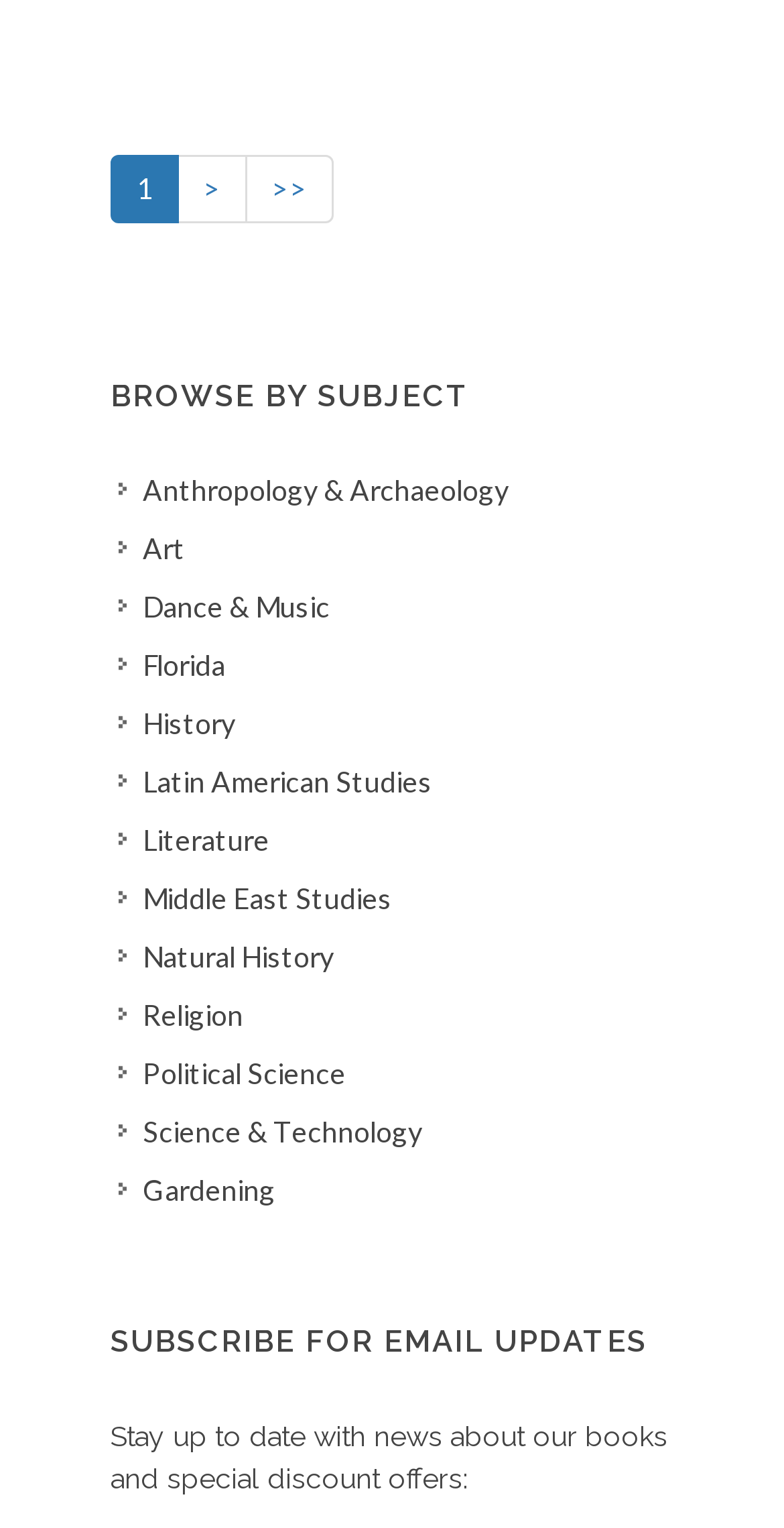Please determine the bounding box coordinates of the element's region to click for the following instruction: "Read more about 'identification'".

None